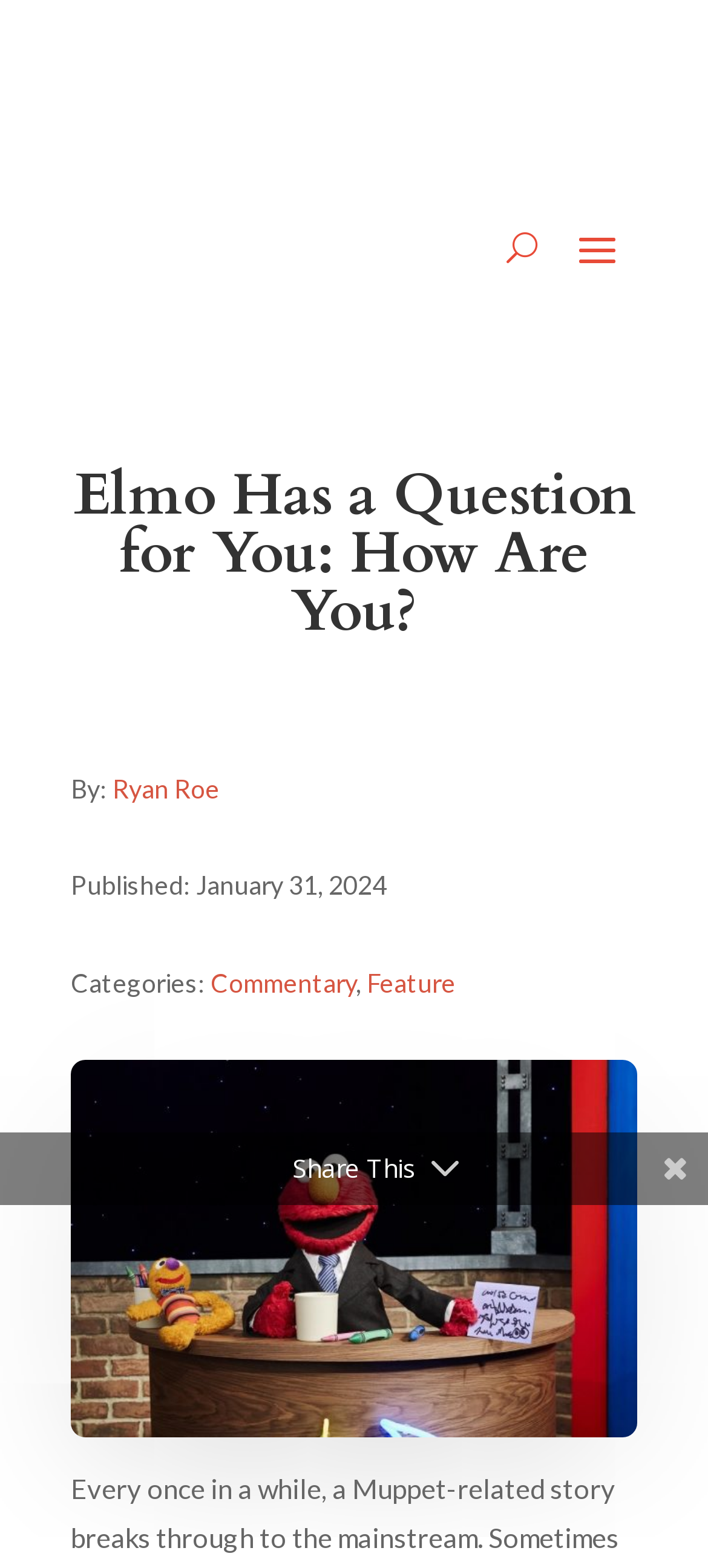What is the button on the top right corner?
Examine the image and give a concise answer in one word or a short phrase.

U